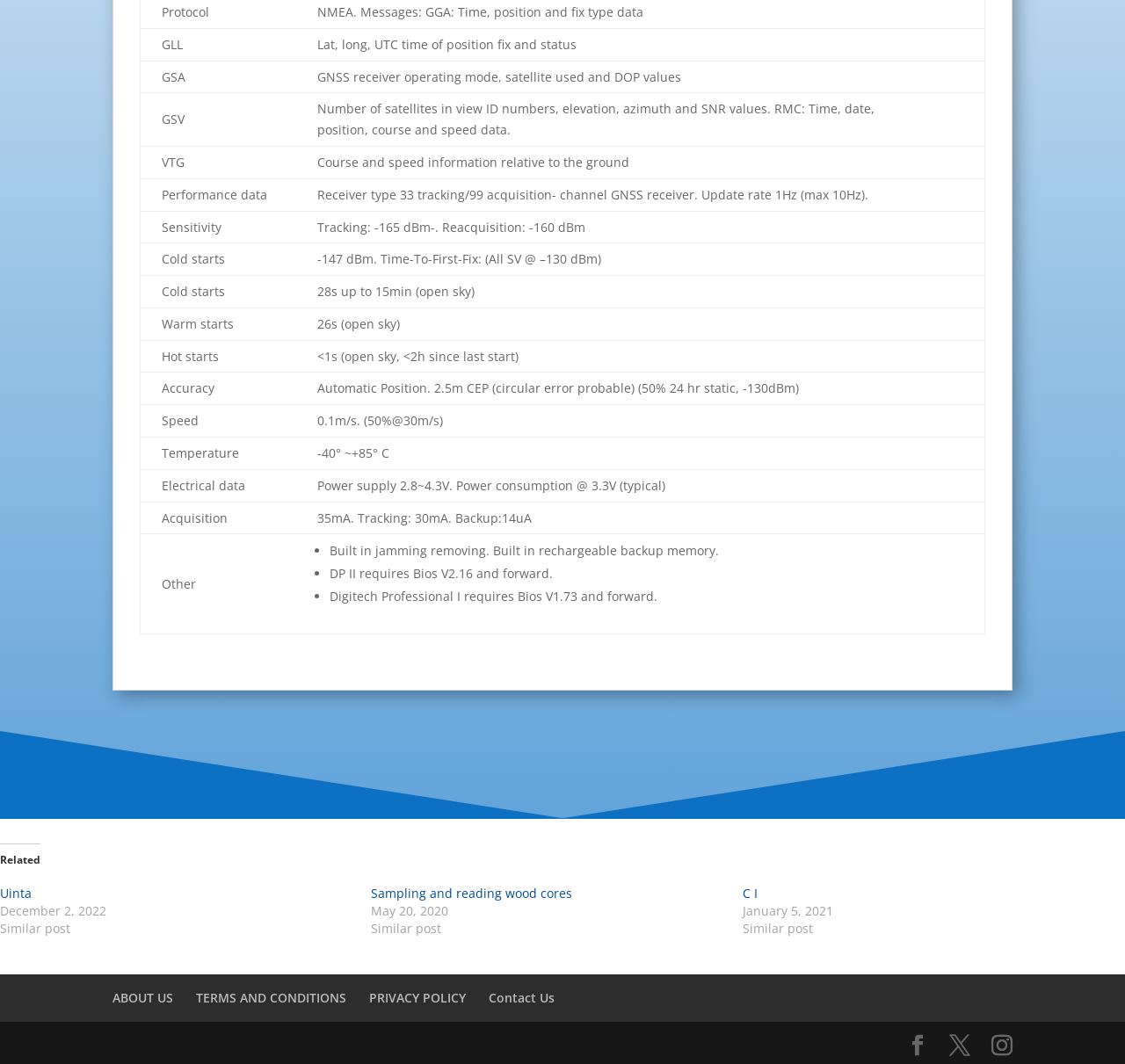Identify the bounding box coordinates of the area you need to click to perform the following instruction: "View 'Sampling and reading wood cores'".

[0.33, 0.831, 0.509, 0.847]